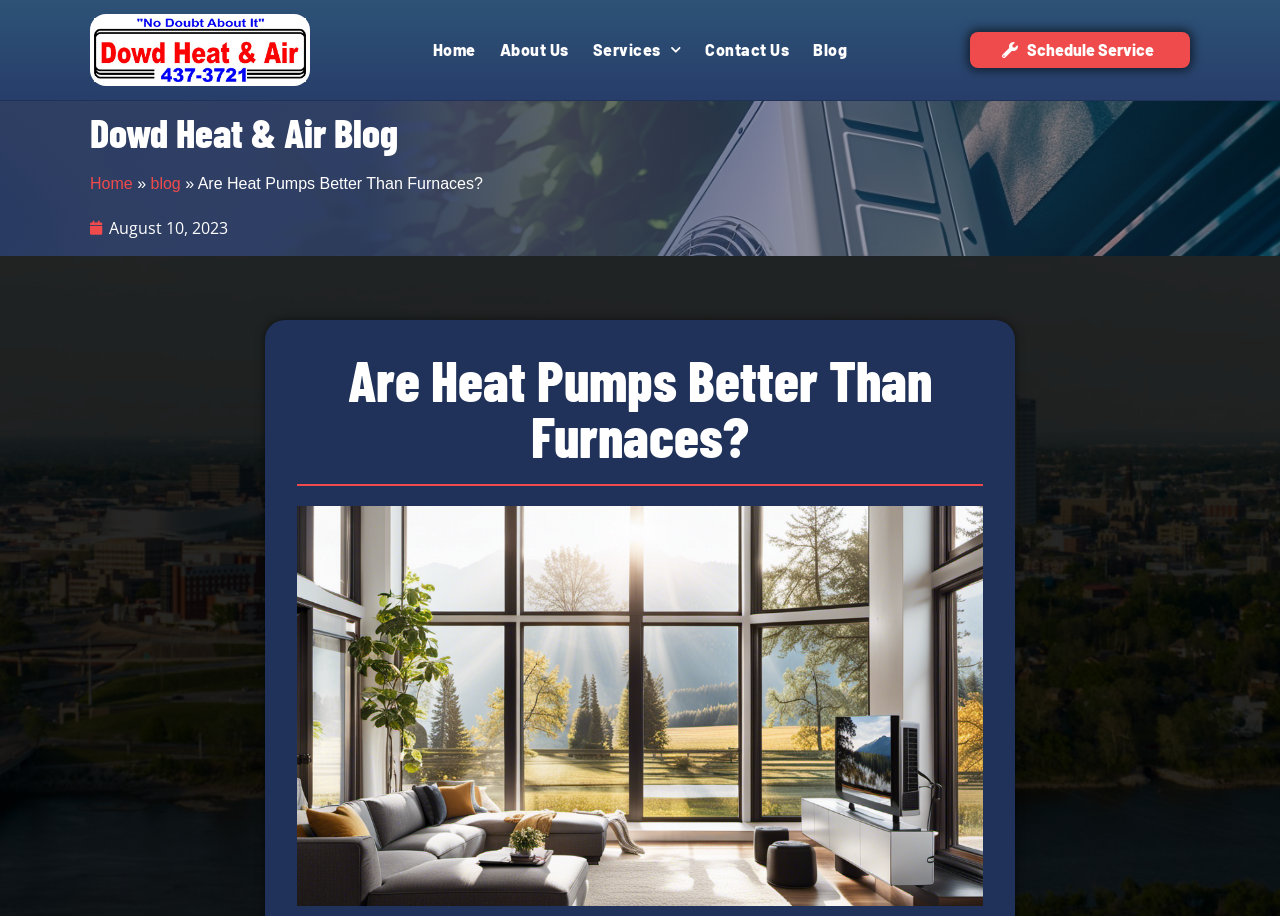Identify the bounding box coordinates of the element that should be clicked to fulfill this task: "Go to Home page". The coordinates should be provided as four float numbers between 0 and 1, i.e., [left, top, right, bottom].

[0.338, 0.044, 0.372, 0.066]